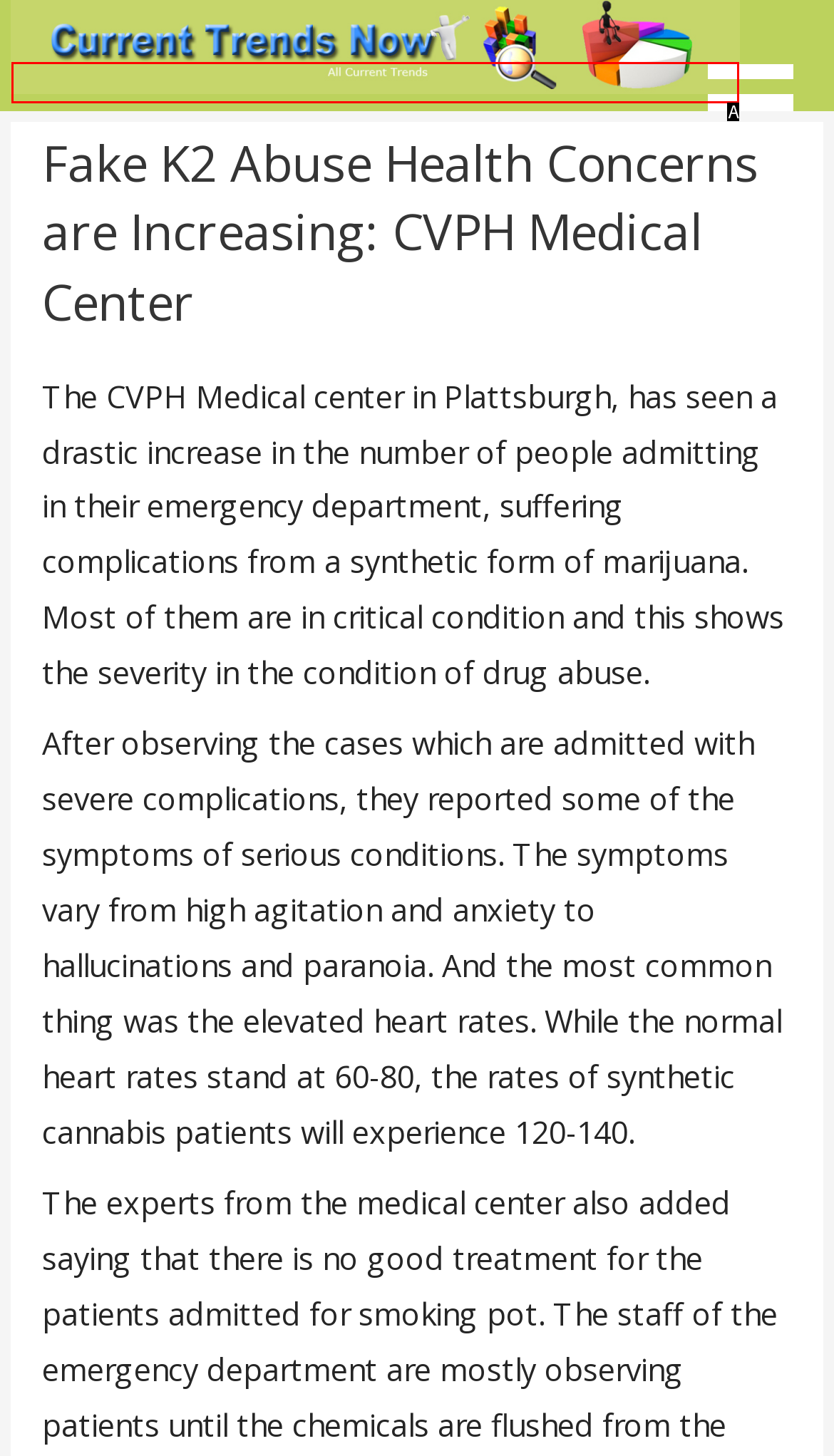Identify the HTML element that best matches the description: parent_node: Current-Trends-Now.Com. Provide your answer by selecting the corresponding letter from the given options.

A